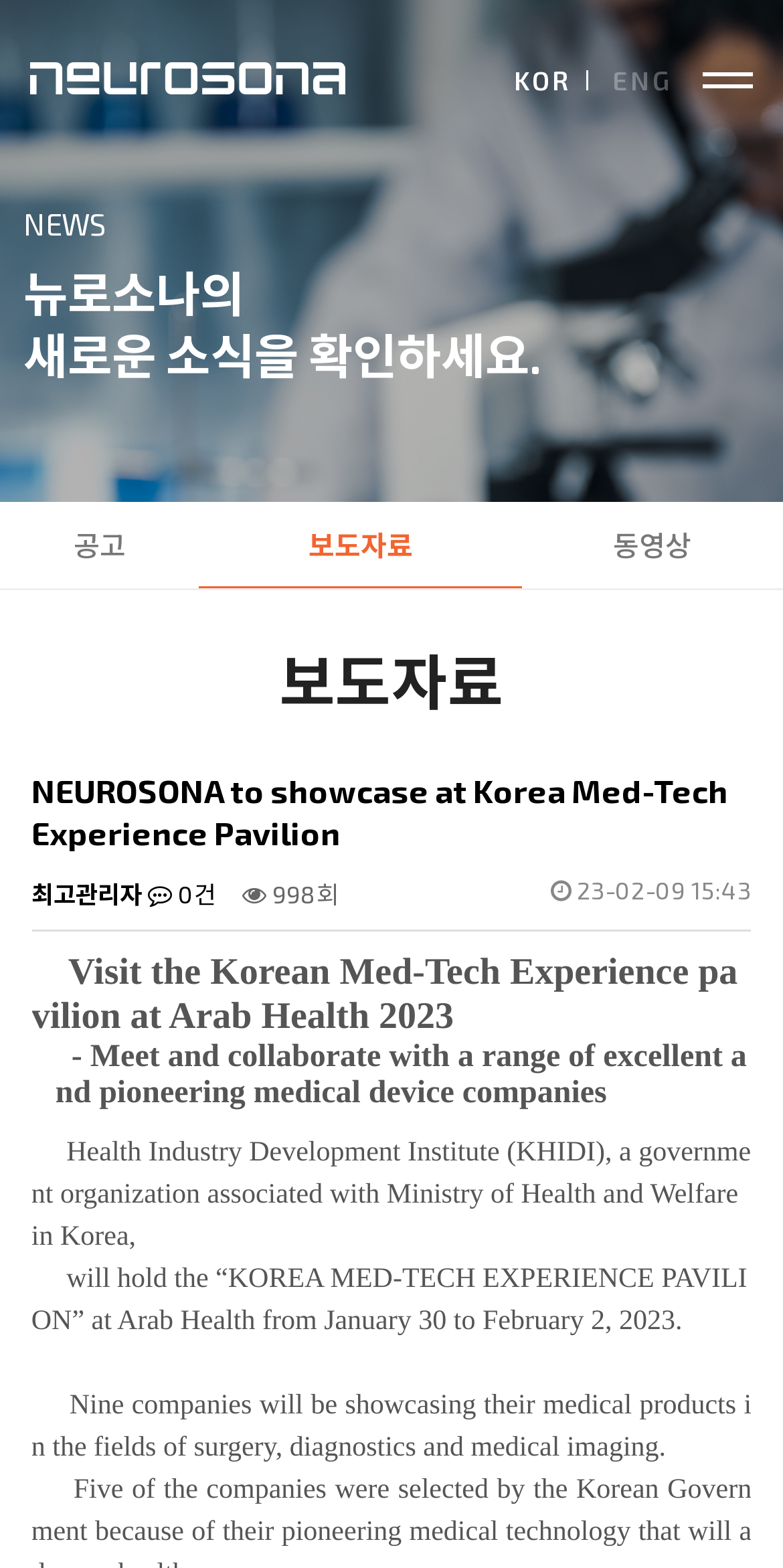Could you indicate the bounding box coordinates of the region to click in order to complete this instruction: "Open the menu".

[0.897, 0.04, 0.962, 0.076]